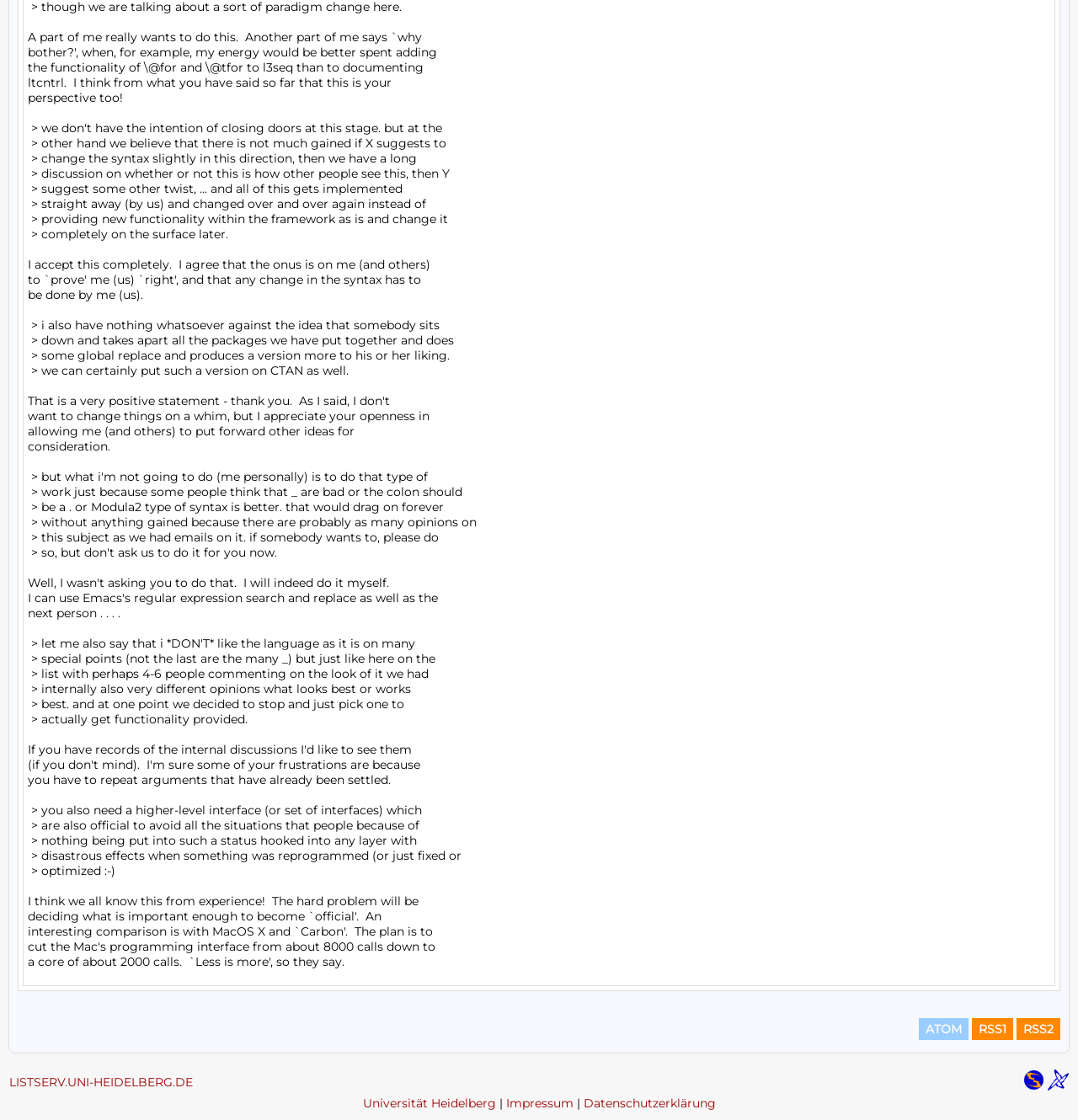Find and provide the bounding box coordinates for the UI element described here: "Universität Heidelberg". The coordinates should be given as four float numbers between 0 and 1: [left, top, right, bottom].

[0.336, 0.978, 0.46, 0.992]